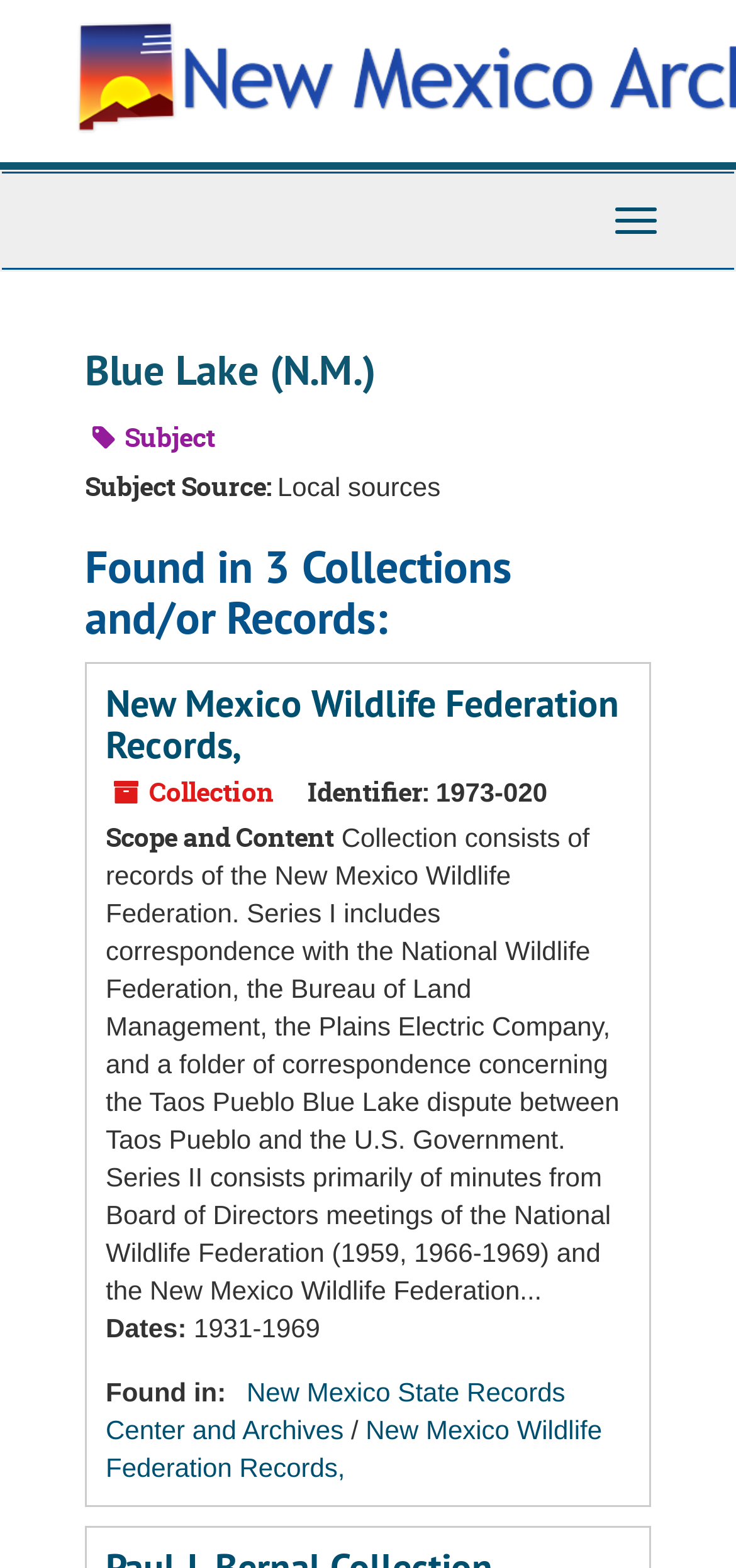What is the scope and content of this collection?
Please answer using one word or phrase, based on the screenshot.

Collection consists of records...